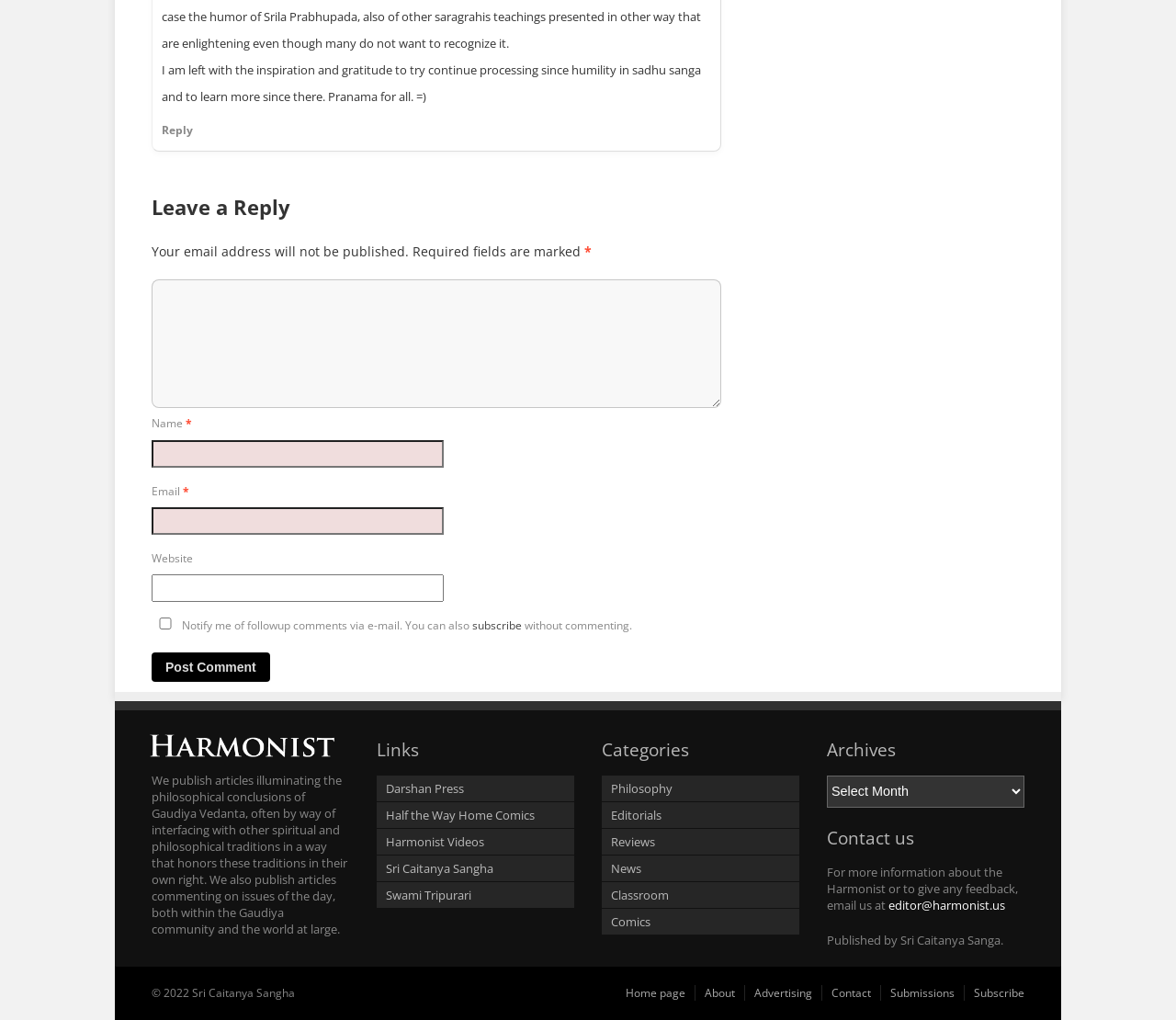What is the name of the organization that publishes the website?
Answer the question with as much detail as you can, using the image as a reference.

The webpage contains a footer section that mentions 'Published by Sri Caitanya Sanga', which suggests that this is the organization that publishes the website.